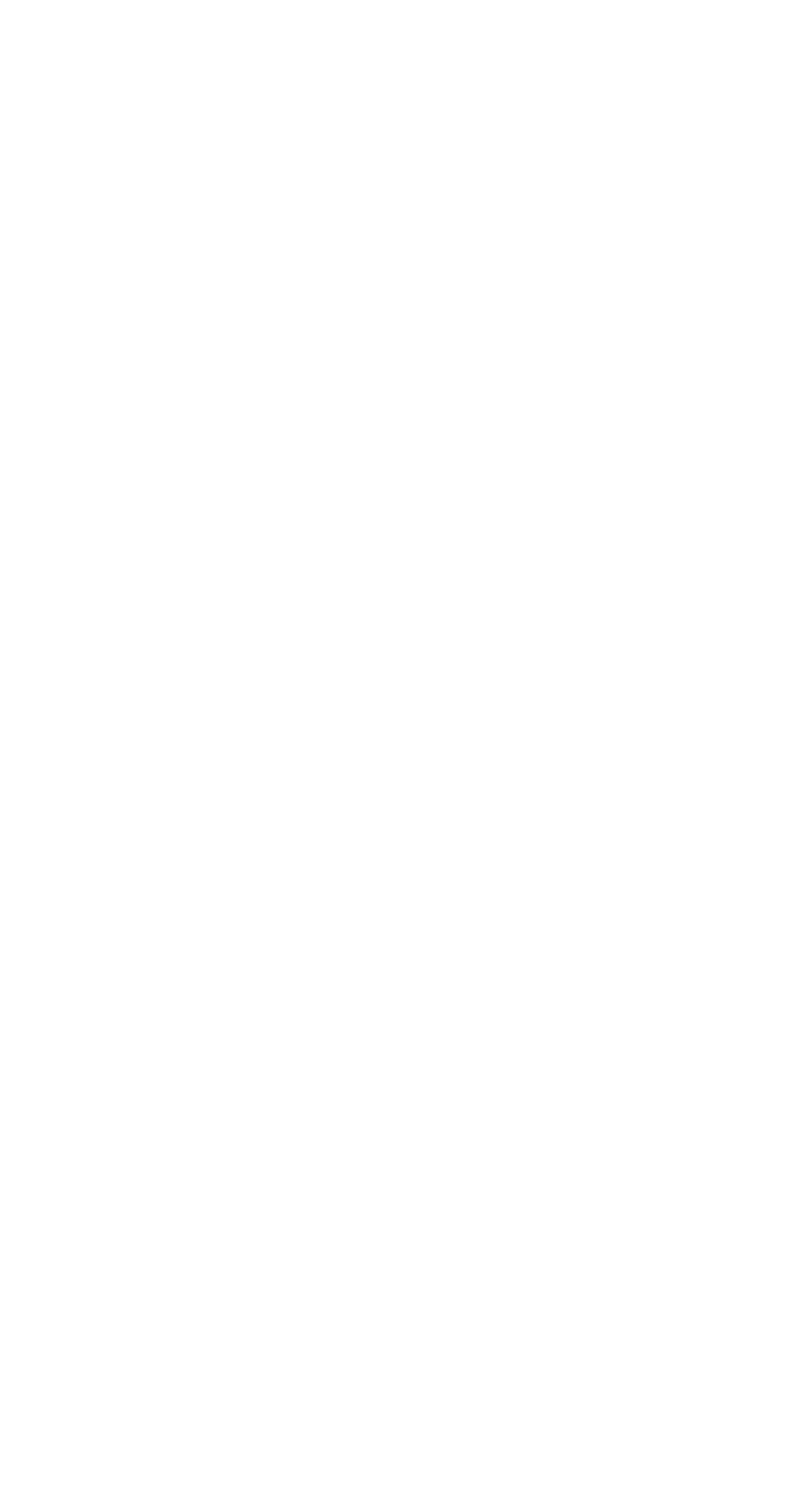Find the bounding box coordinates of the element I should click to carry out the following instruction: "Contact Us".

[0.064, 0.958, 0.264, 0.984]